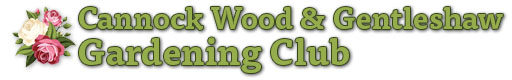Describe every aspect of the image in detail.

The image features the title logo of the "Cannock Wood & Gentleshaw Gardening Club", showcasing a vibrant and inviting design that combines floral elements with a playful font. The club's name is prominently displayed, emphasizing its communal focus on gardening and horticultural activities. The surrounding floral motifs, including roses, add a touch of warmth and charm, reflecting the club’s dedication to the beauty of gardening and the nurturing of local green spaces. This visual representation invites members and visitors alike to engage with the club's activities and celebrate their shared passion for gardening.